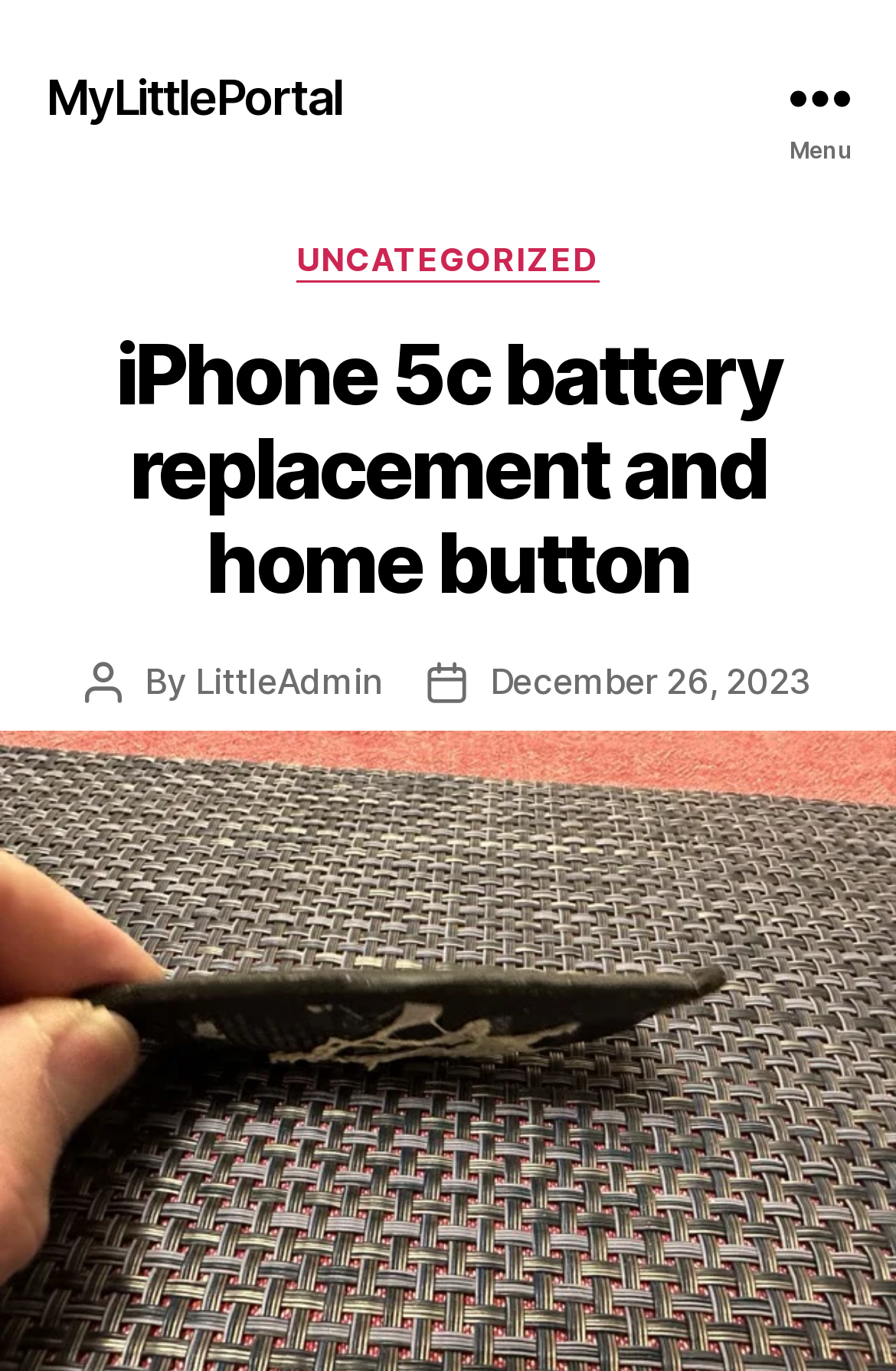Give a full account of the webpage's elements and their arrangement.

The webpage appears to be a blog post about the author's experience replacing the battery in their 10-year-old iPhone 5C and fixing the home button. At the top left of the page, there is a link to "MyLittlePortal". On the top right, there is a button labeled "Menu" that is not expanded. 

Below the "Menu" button, there is a header section that spans the entire width of the page. Within this section, there are several elements. On the left, there is a heading that reads "iPhone 5c battery replacement and home button". To the right of this heading, there is a link labeled "UNCATEGORIZED" under the category label "Categories". 

Further down, there is information about the post's author and date. The author's name, "LittleAdmin", is provided, along with the post date, "December 26, 2023".